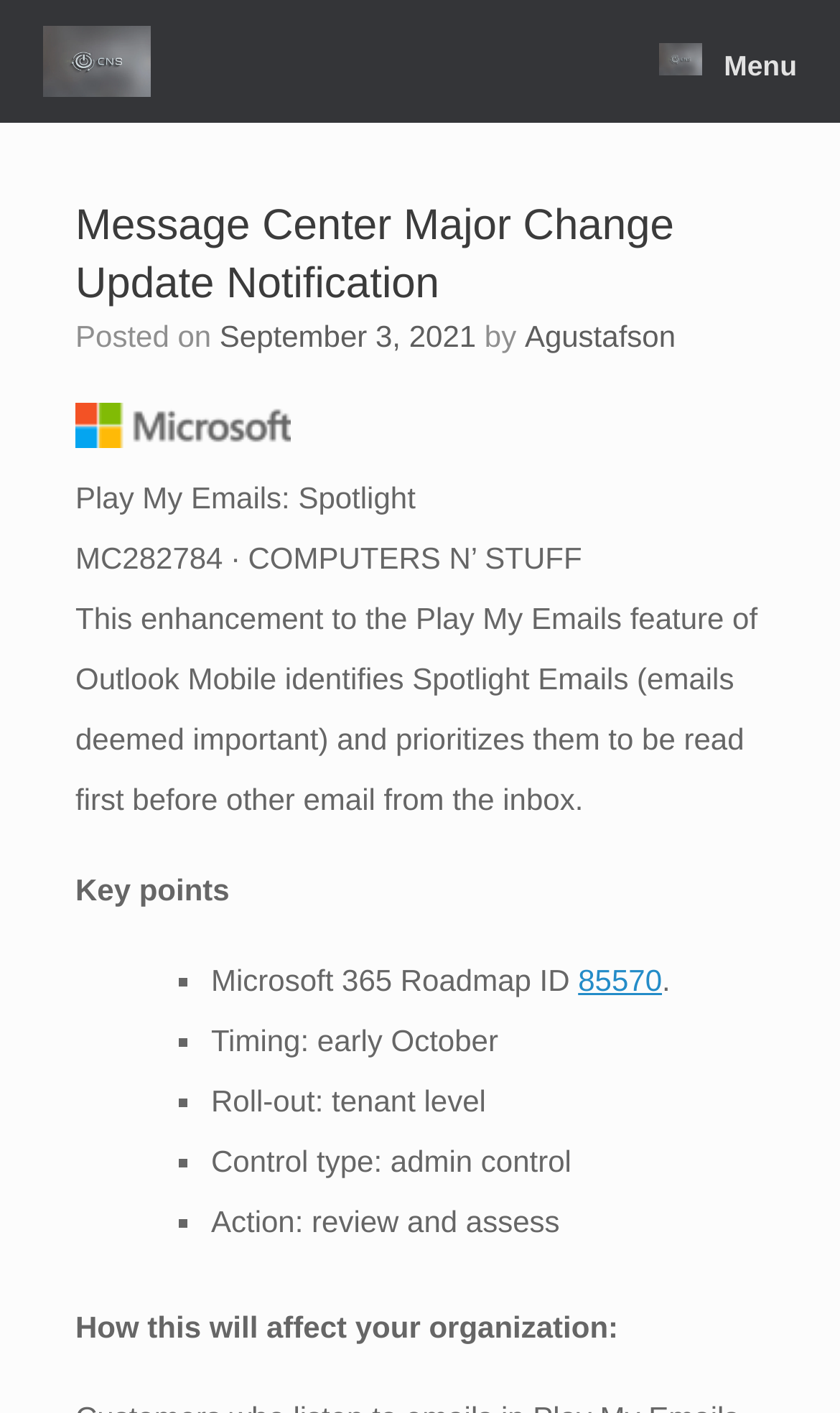Provide the bounding box coordinates for the UI element that is described by this text: "title="Computers N Stuff of Waco"". The coordinates should be in the form of four float numbers between 0 and 1: [left, top, right, bottom].

[0.051, 0.003, 0.178, 0.084]